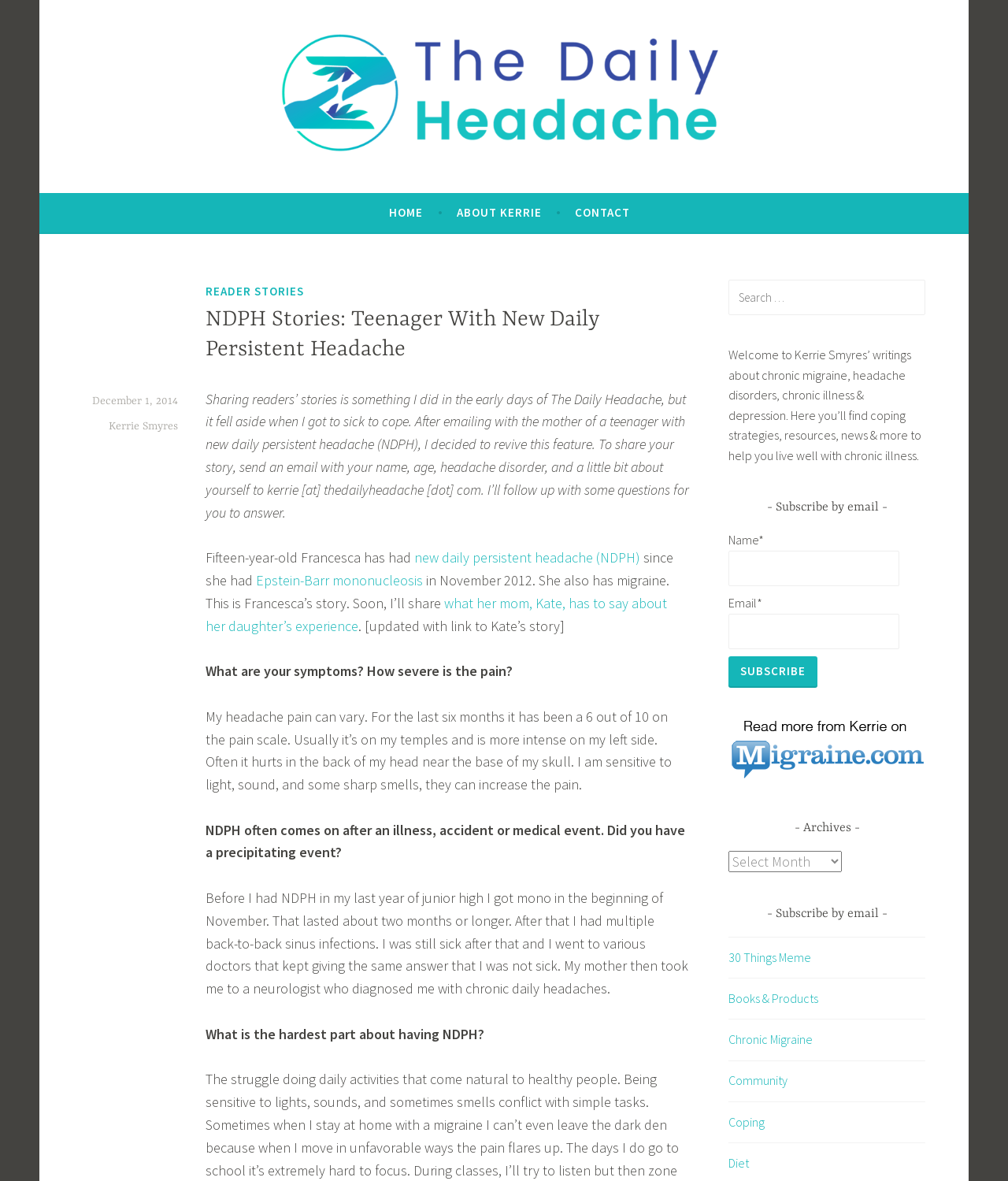Using the elements shown in the image, answer the question comprehensively: What is the name of the website?

I determined the answer by looking at the link element with the text 'The Daily Headache' at the top of the webpage, which suggests that it is the name of the website.